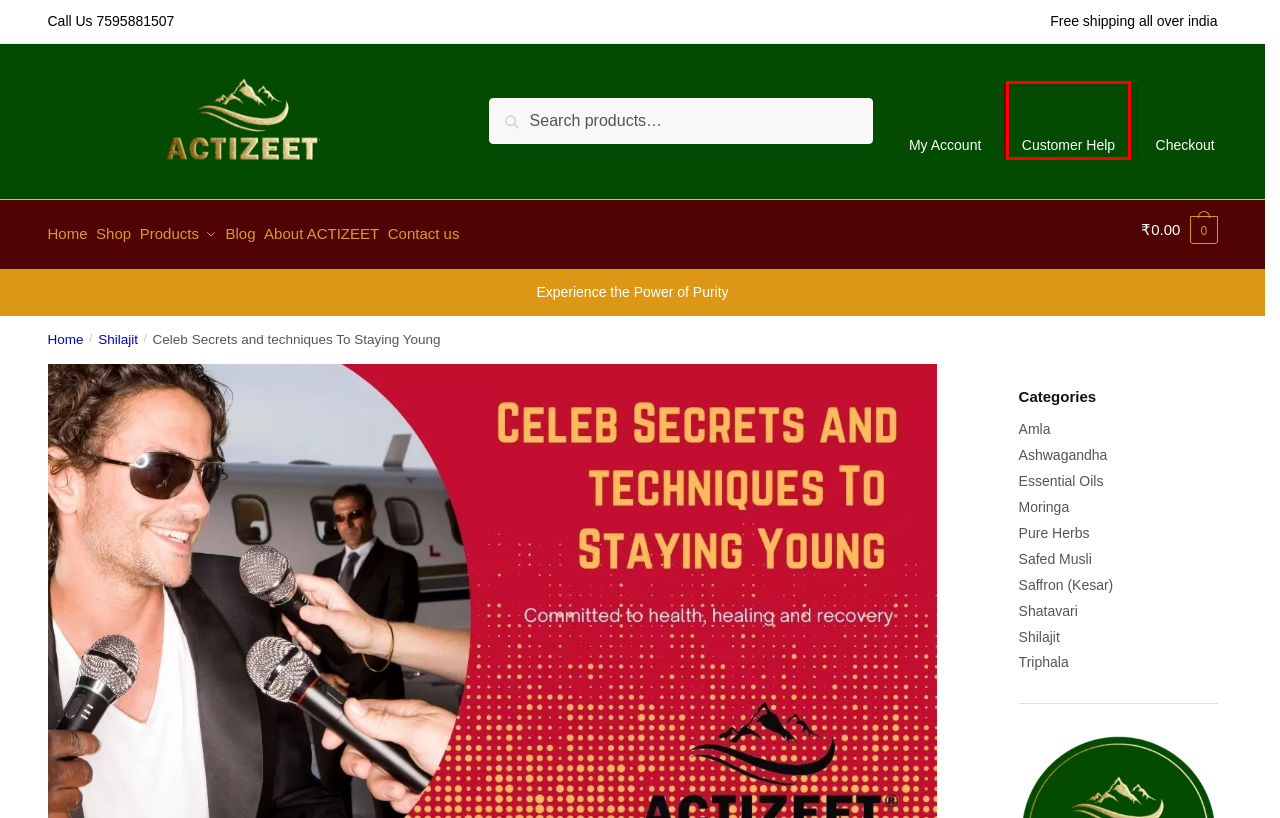Look at the screenshot of a webpage where a red rectangle bounding box is present. Choose the webpage description that best describes the new webpage after clicking the element inside the red bounding box. Here are the candidates:
A. Shop
B. Amla Blog | Benefits, History, Source, Studies, and Reviews
C. Shatavari Blog
D. ACTIZEET Customer Help | Experience the Power of Purity
E. ACTIZEET Contact Us - Reach Out for Personalized Customer Support
F. Shilajit Blogs | Benefits, History, Source, Studies, and Reviews
G. Pure Herbs Blog
H. Ashwagandha Blog | Benefits, Products, Source, Studies, and Reviews

D